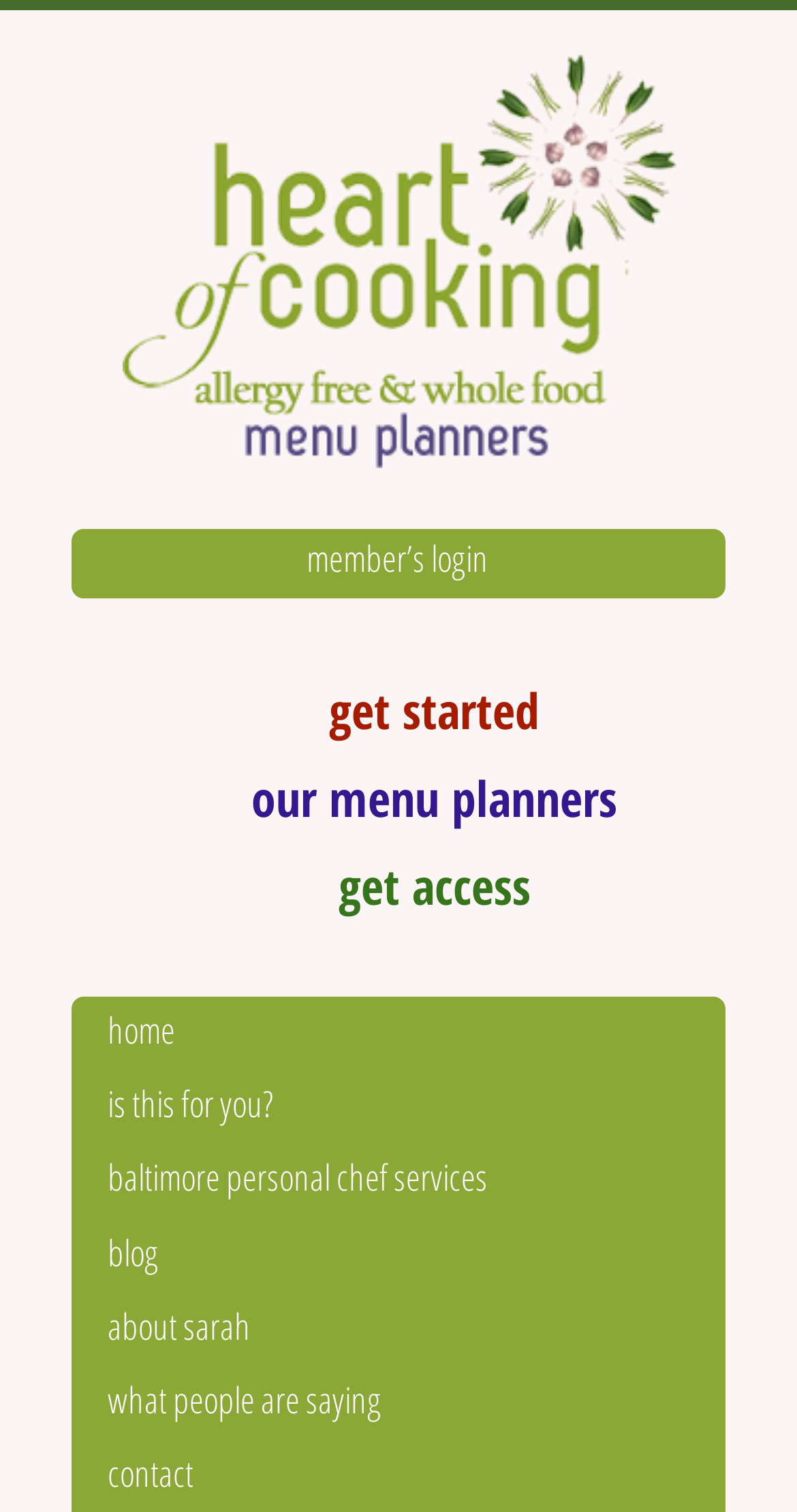Pinpoint the bounding box coordinates of the area that should be clicked to complete the following instruction: "login as a member". The coordinates must be given as four float numbers between 0 and 1, i.e., [left, top, right, bottom].

[0.09, 0.35, 0.908, 0.392]